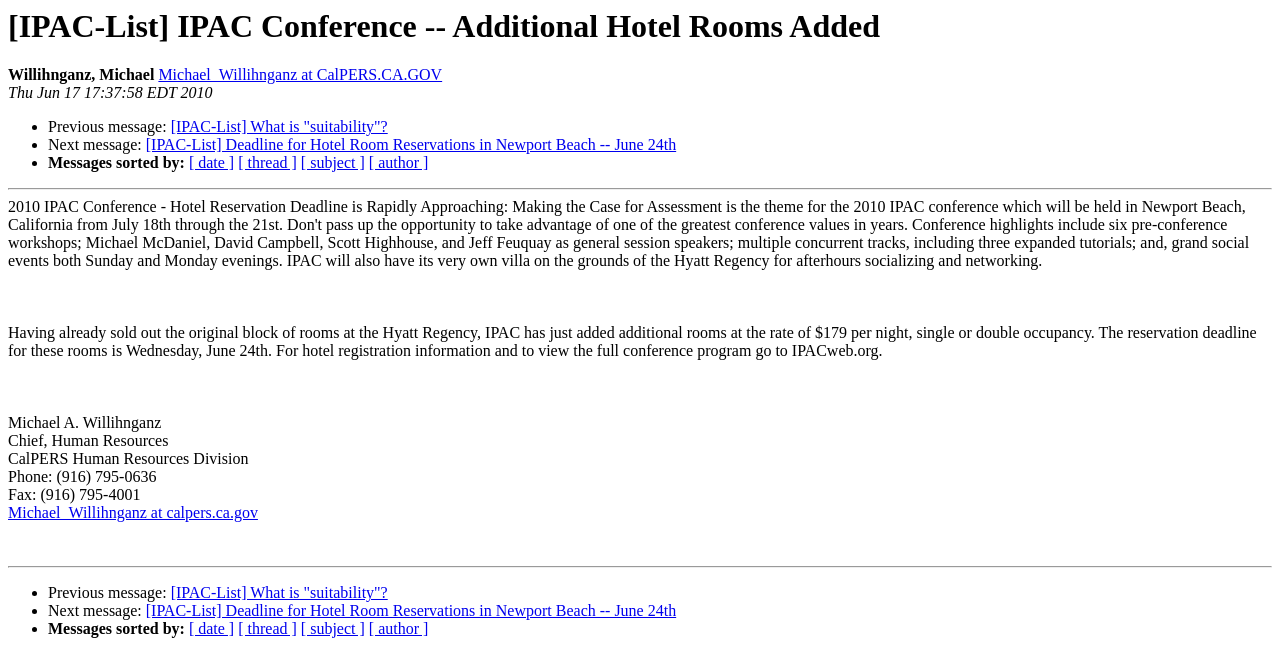Using the elements shown in the image, answer the question comprehensively: Who is the author of this message?

The author of this message is identified as Michael A. Willihnganz, which is mentioned in the static text 'Michael A. Willihnganz' at the bottom of the webpage.